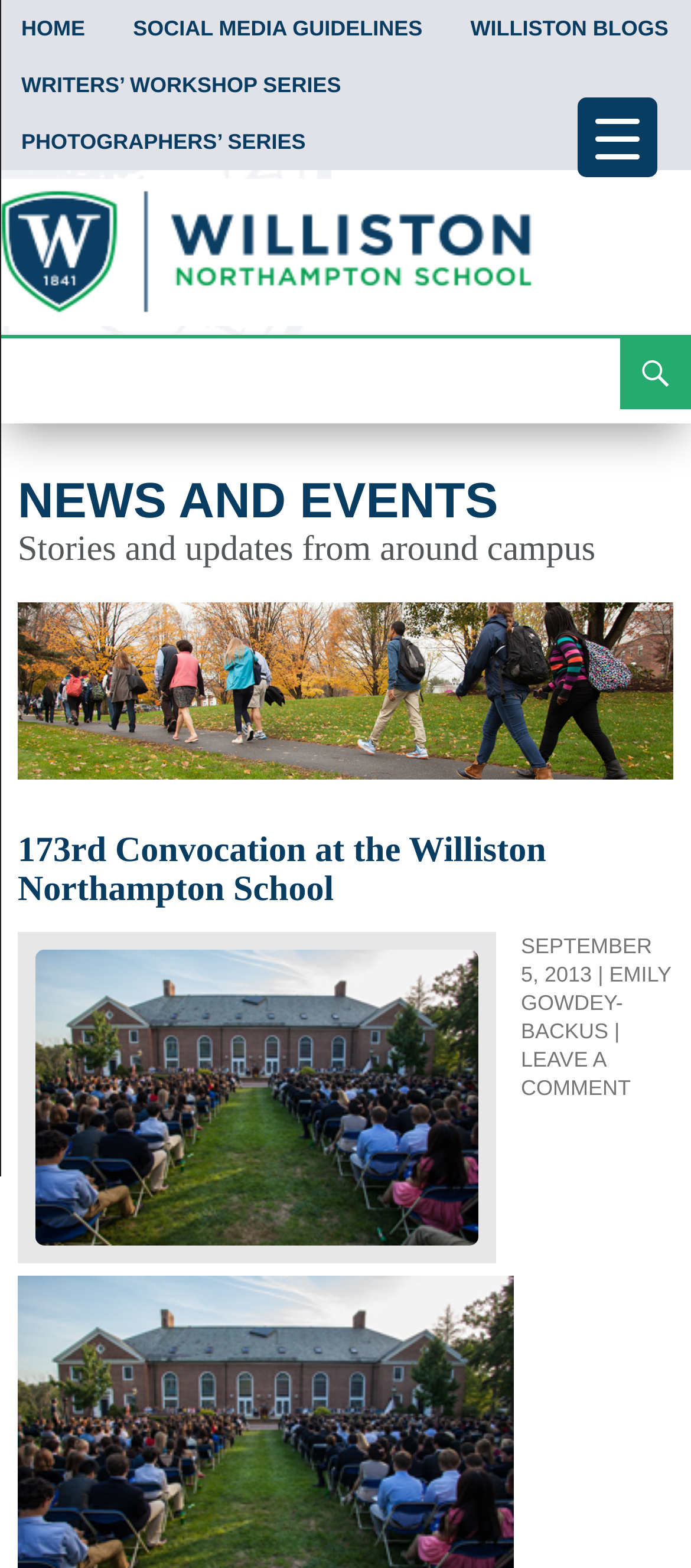Respond with a single word or phrase for the following question: 
What is the time of the Convocation ceremony?

5:00 p.m.